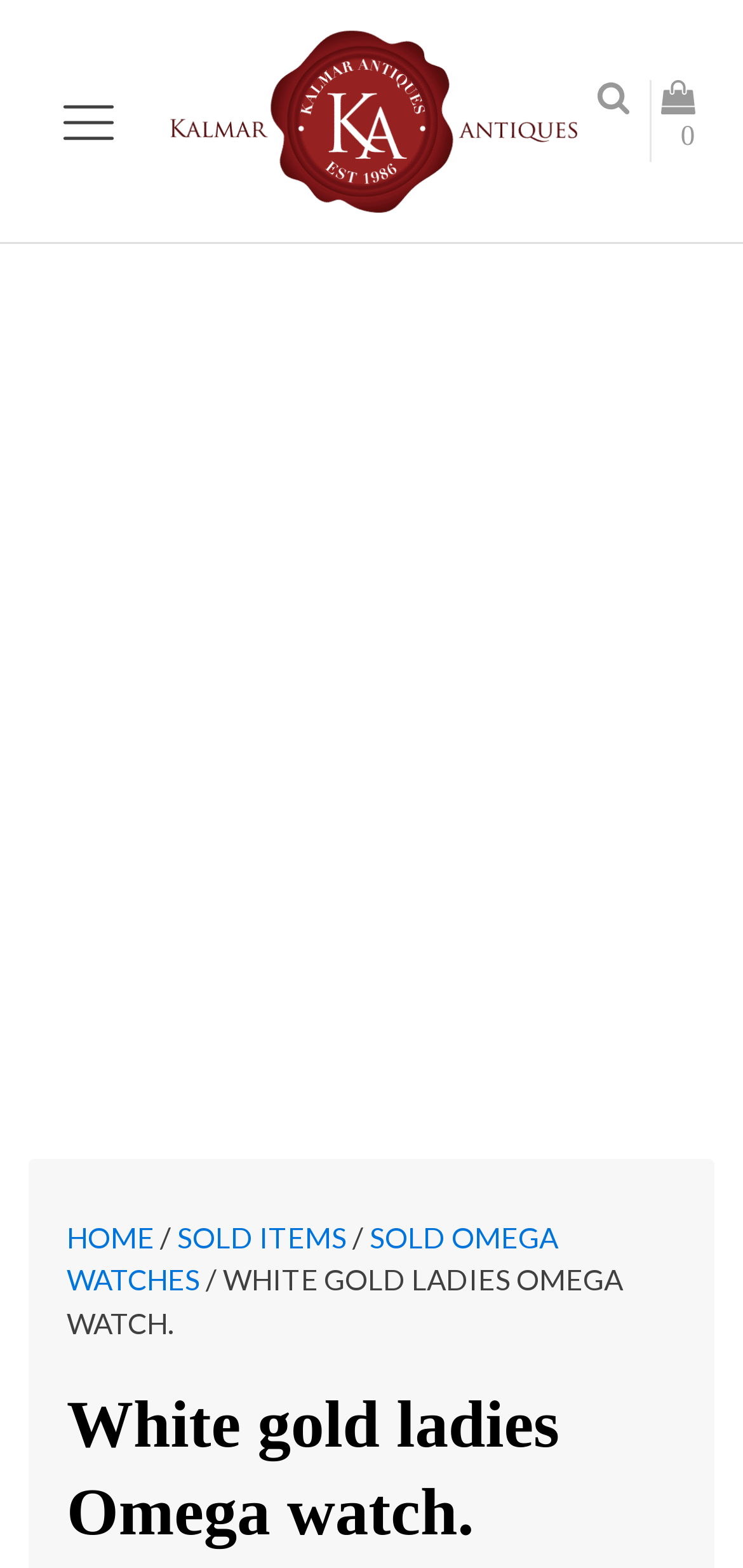Mark the bounding box of the element that matches the following description: "alt="ladies-omega-gold-3.jpg" title="ladies-omega-gold-3.jpg"".

[0.092, 0.61, 0.296, 0.707]